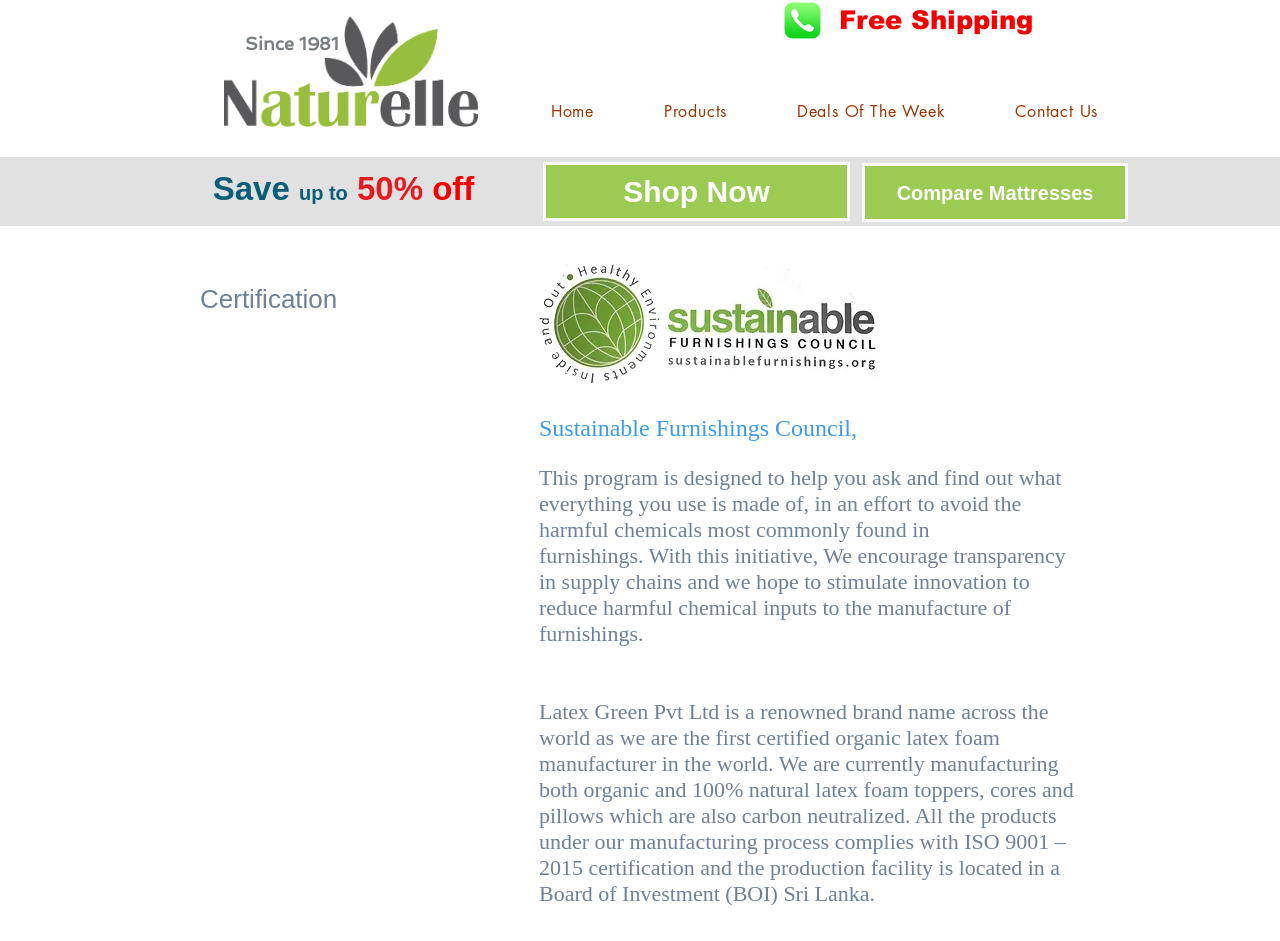What is the certification mentioned on the webpage?
Answer briefly with a single word or phrase based on the image.

Sustainable Furnishings Council